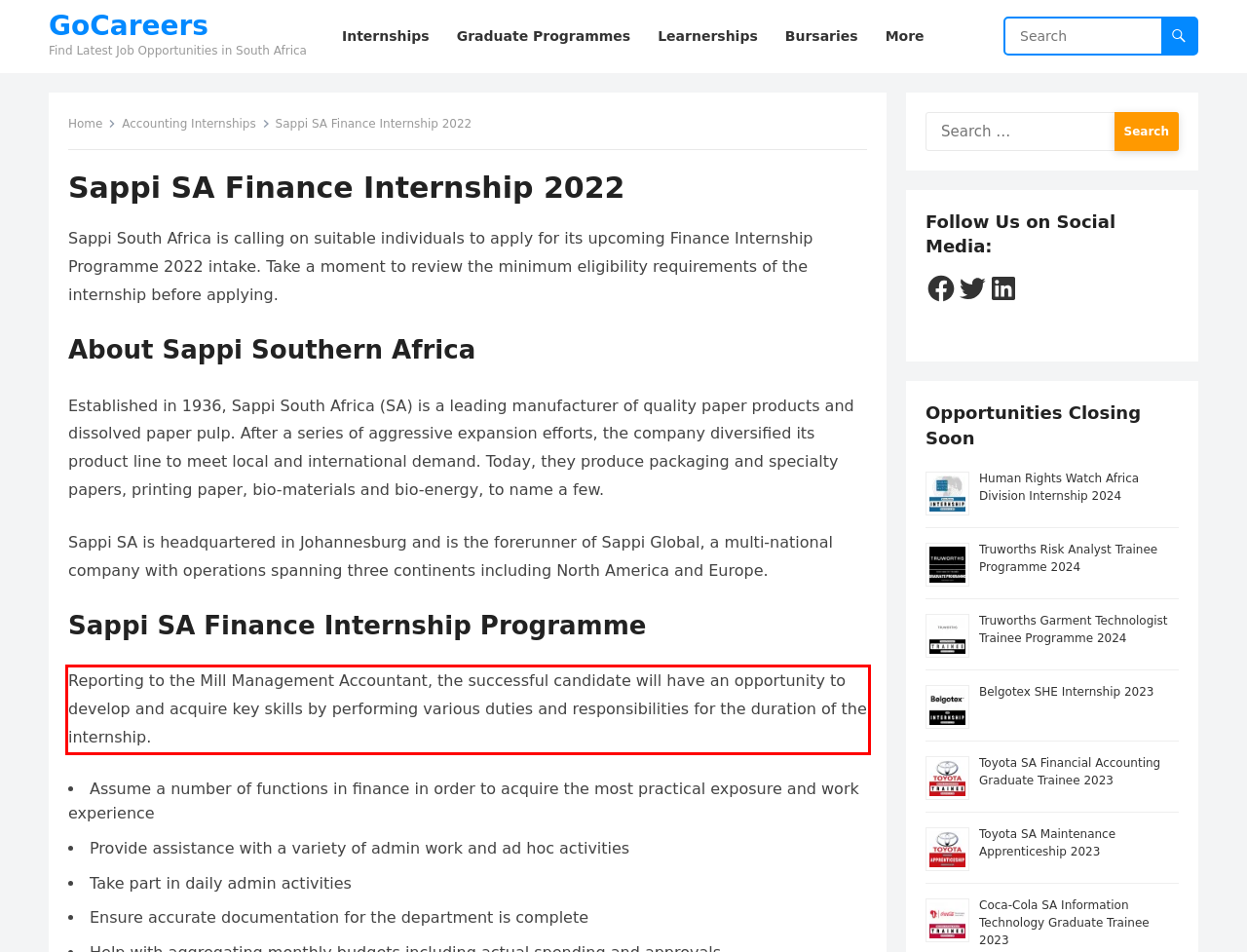Within the screenshot of the webpage, there is a red rectangle. Please recognize and generate the text content inside this red bounding box.

Reporting to the Mill Management Accountant, the successful candidate will have an opportunity to develop and acquire key skills by performing various duties and responsibilities for the duration of the internship.